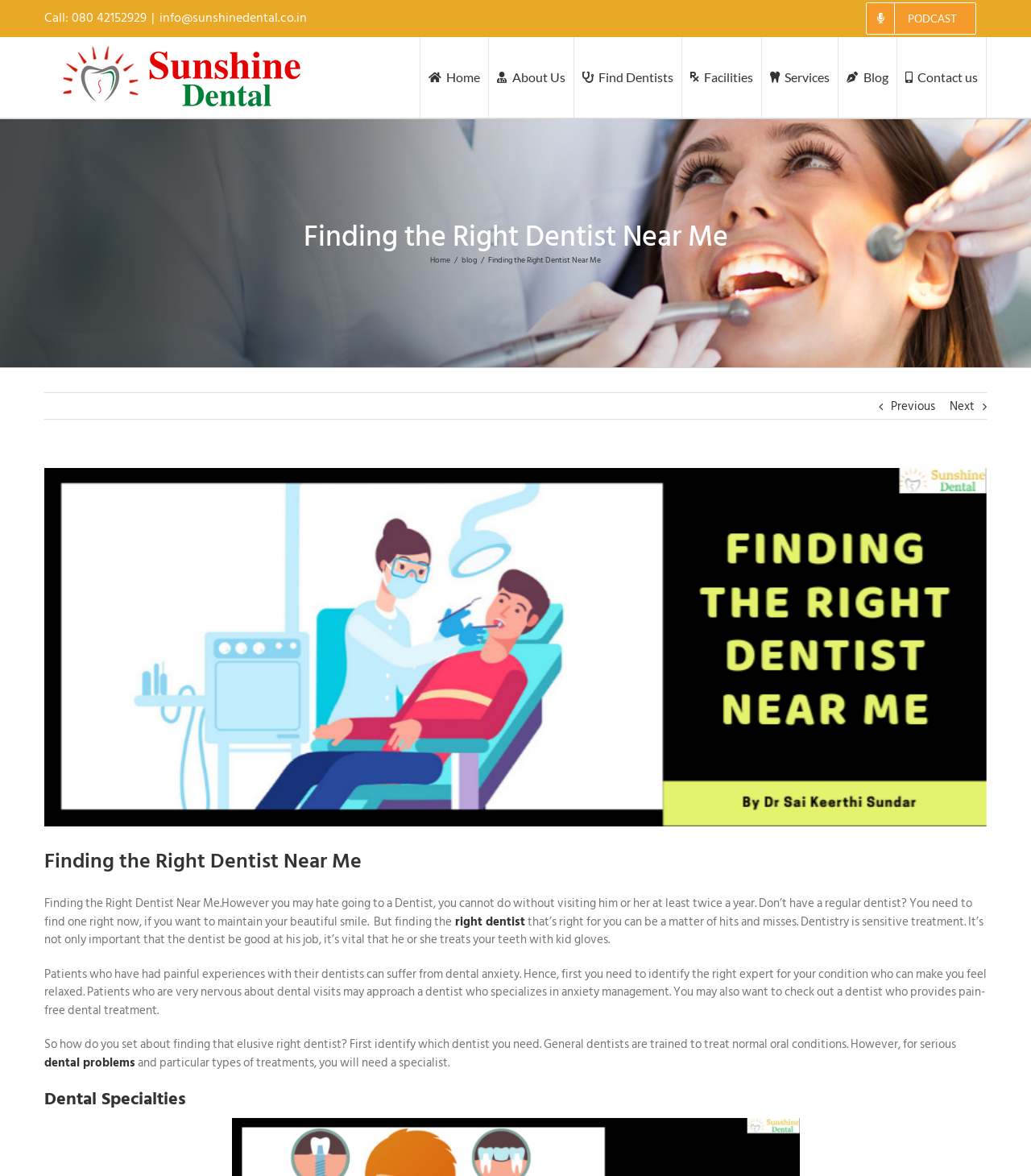What is the purpose of visiting a dentist?
Provide a fully detailed and comprehensive answer to the question.

According to the webpage, visiting a dentist at least twice a year is necessary to maintain a beautiful smile, as stated in the paragraph 'Finding the Right Dentist Near Me'.